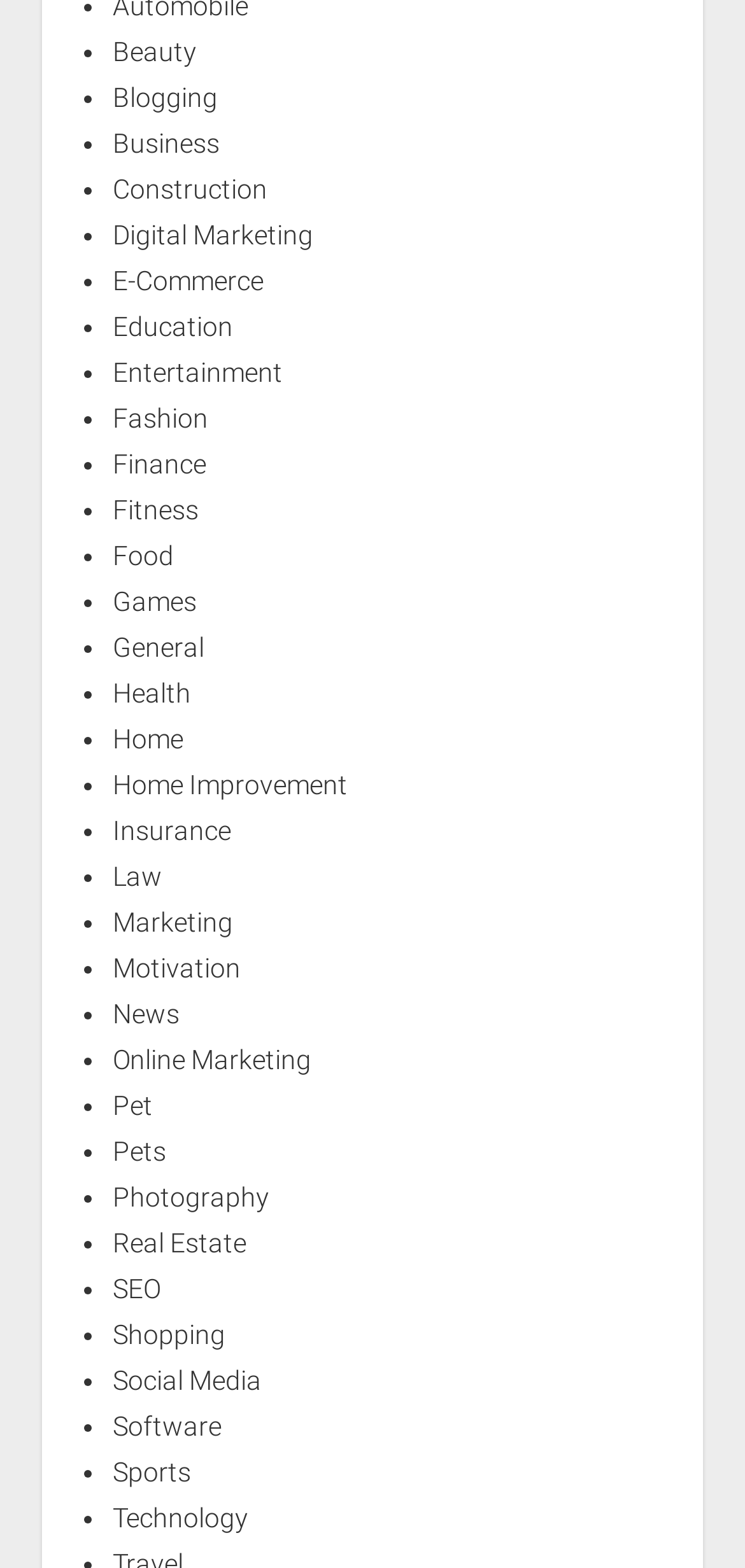With reference to the screenshot, provide a detailed response to the question below:
Are there any categories related to animals?

Yes, there are categories related to animals because there are link elements with OCR text 'Pet' and 'Pets', which are categories related to animals.